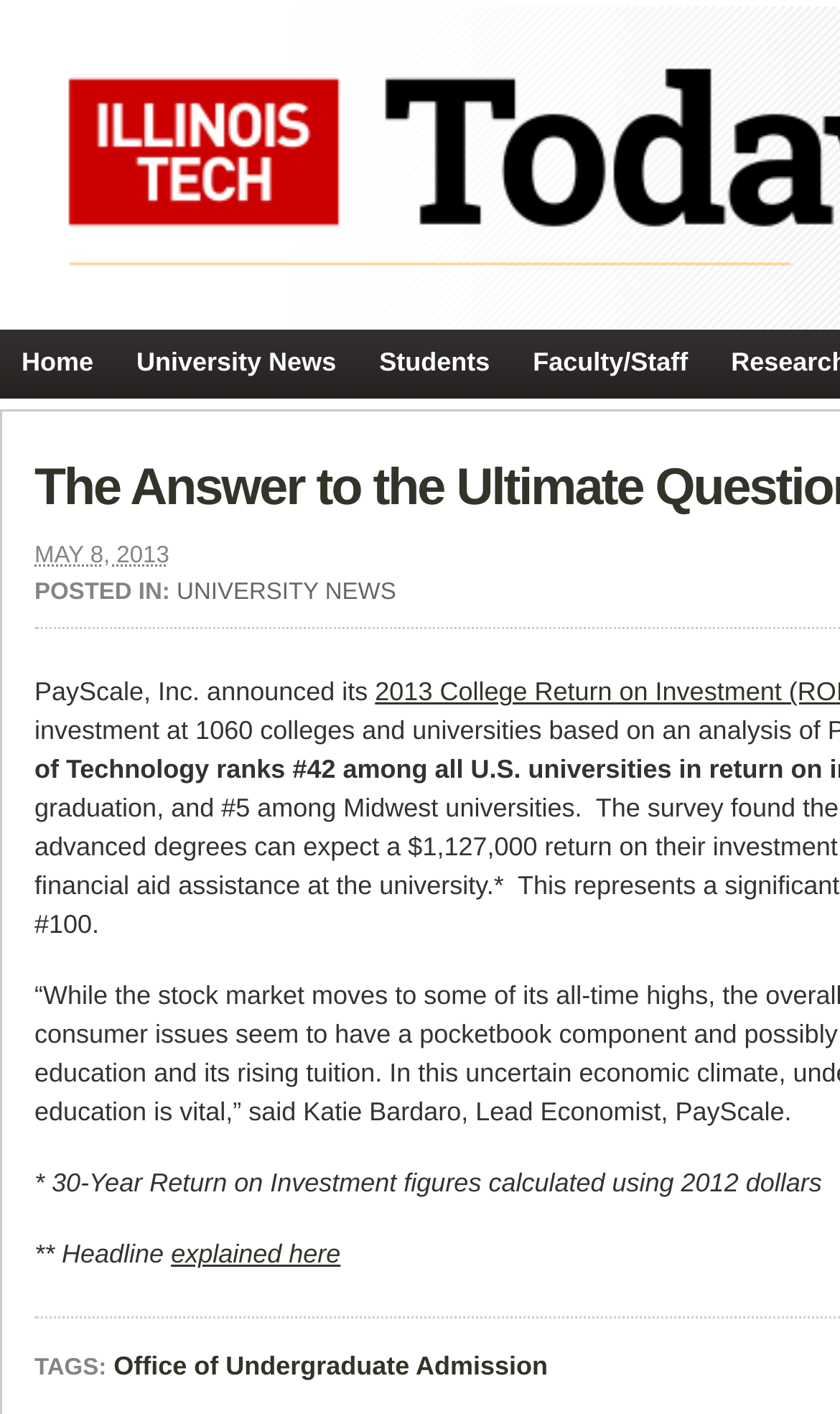Using the image as a reference, answer the following question in as much detail as possible:
What is the topic of the post?

I identified the topic of the post by reading the static text element with the content 'PayScale, Inc. announced its' which is located below the date and category of the post.